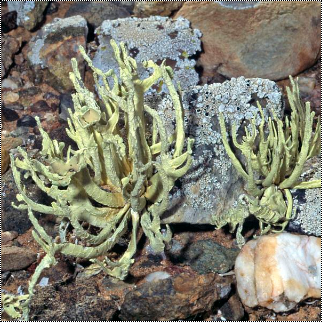Provide a brief response using a word or short phrase to this question:
What is the typical coloration of Niebla homalea?

Yellow-green to pale yellow